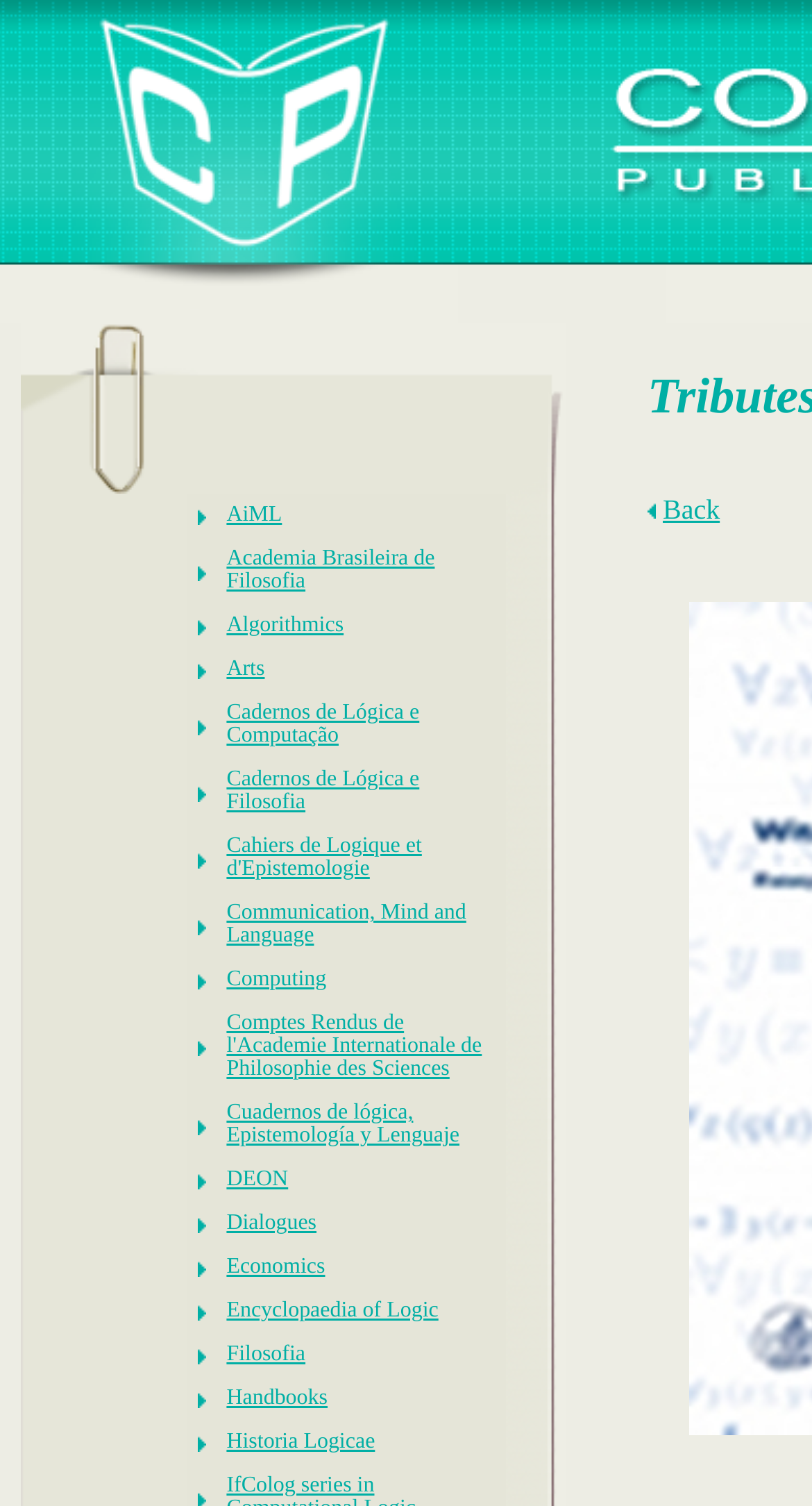Please identify the bounding box coordinates of the region to click in order to complete the given instruction: "Click on AiML". The coordinates should be four float numbers between 0 and 1, i.e., [left, top, right, bottom].

[0.279, 0.335, 0.347, 0.35]